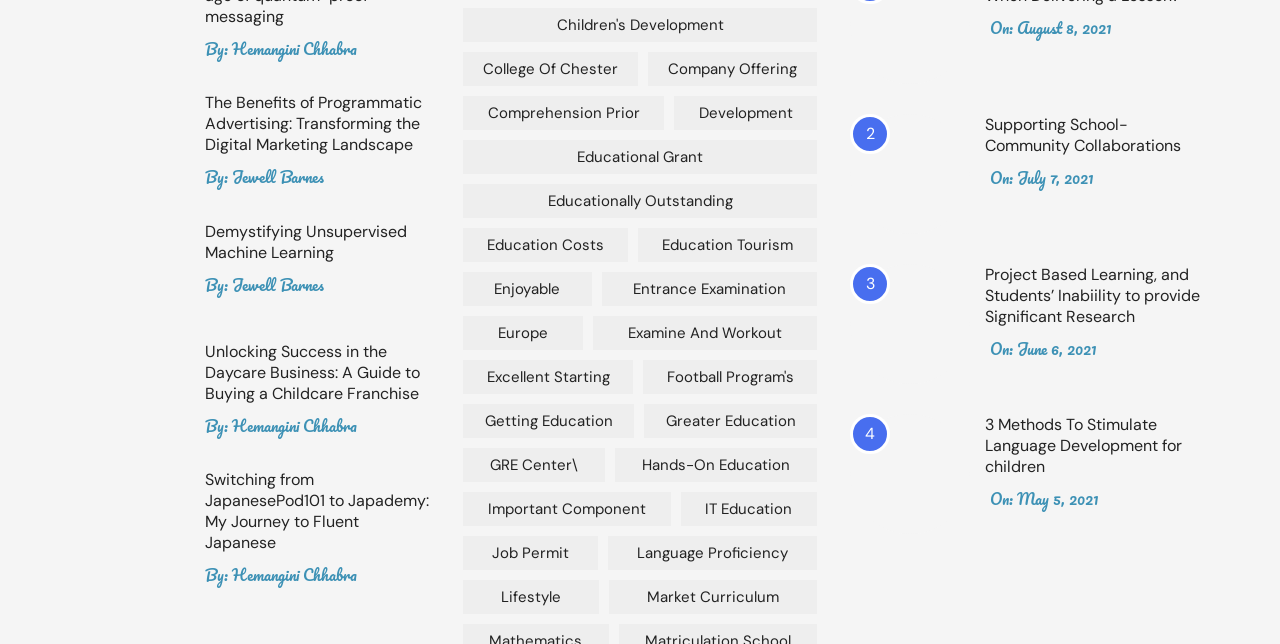Identify the bounding box coordinates of the clickable region required to complete the instruction: "View the article 'The Benefits of Programmatic Advertising: Transforming the Digital Marketing Landscape'". The coordinates should be given as four float numbers within the range of 0 and 1, i.e., [left, top, right, bottom].

[0.16, 0.143, 0.336, 0.241]